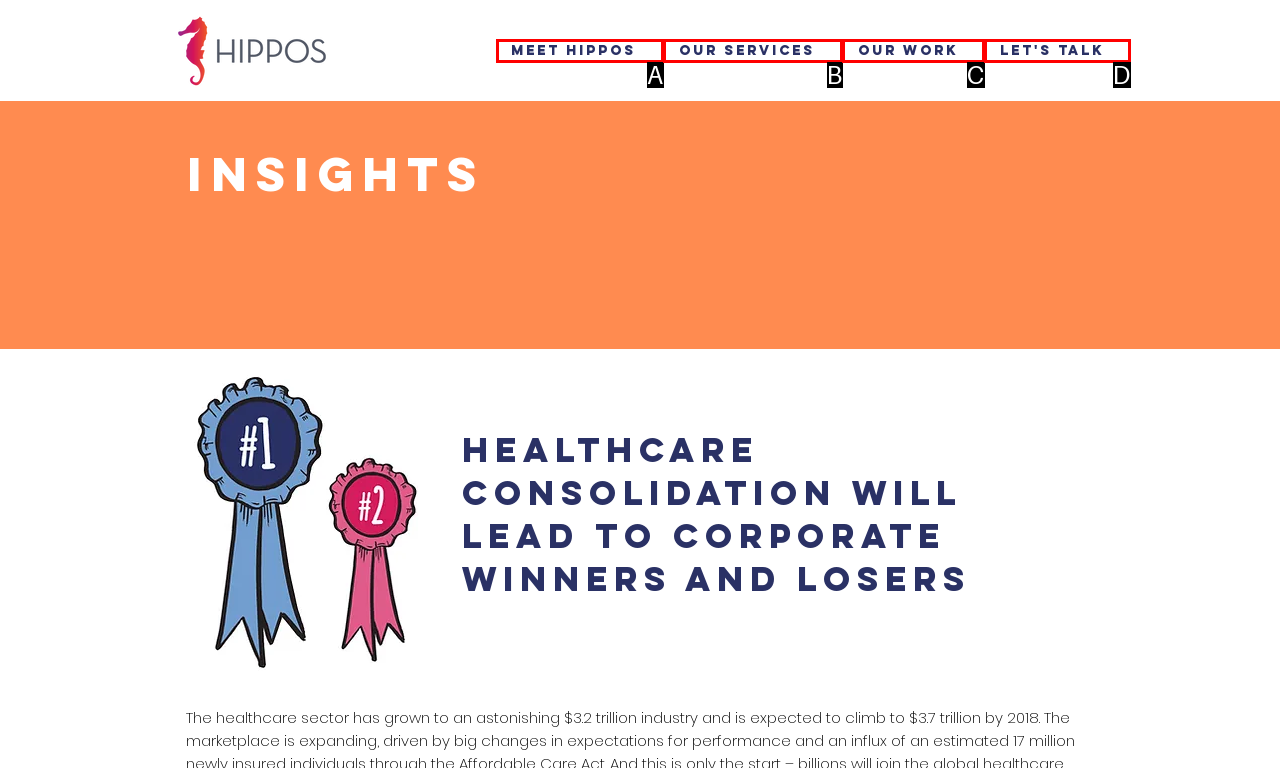Choose the option that matches the following description: Let's Talk
Reply with the letter of the selected option directly.

D